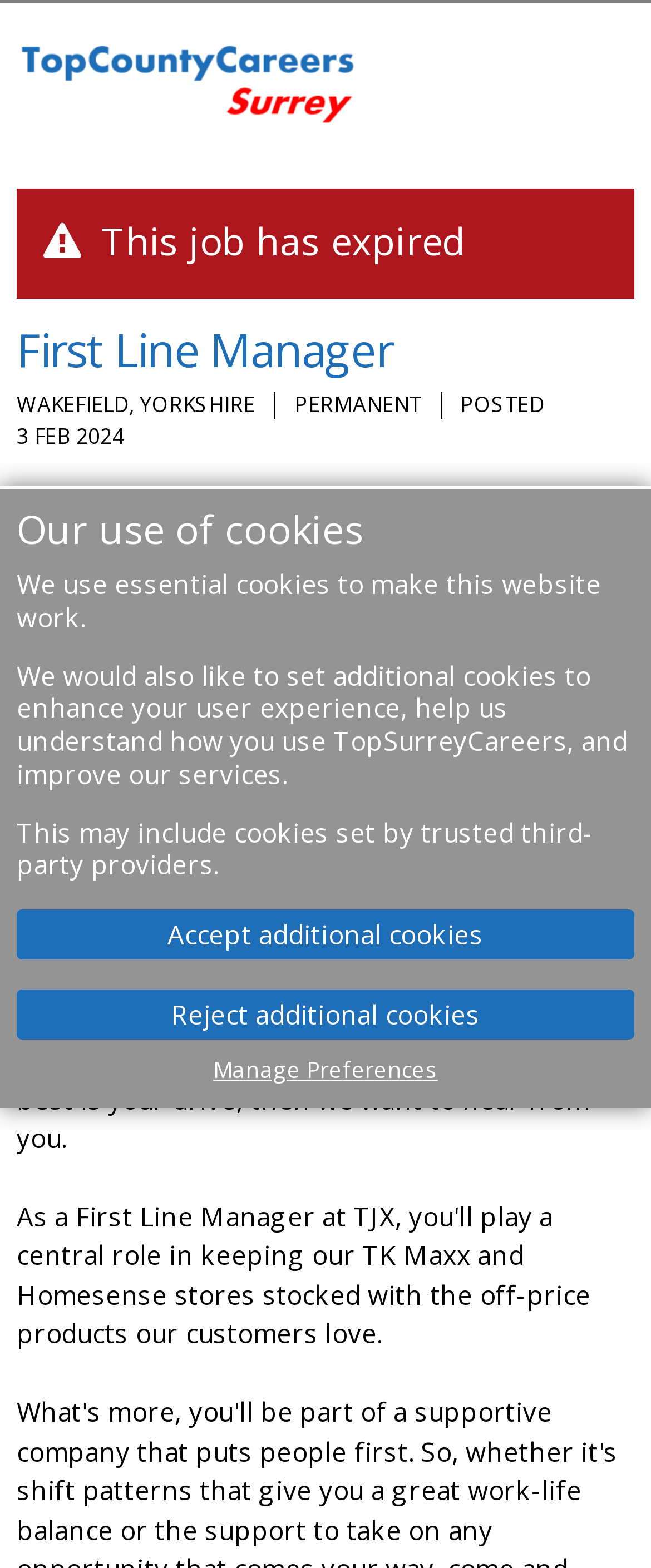Determine the bounding box of the UI element mentioned here: "value="Reject additional cookies"". The coordinates must be in the format [left, top, right, bottom] with values ranging from 0 to 1.

[0.026, 0.632, 0.974, 0.663]